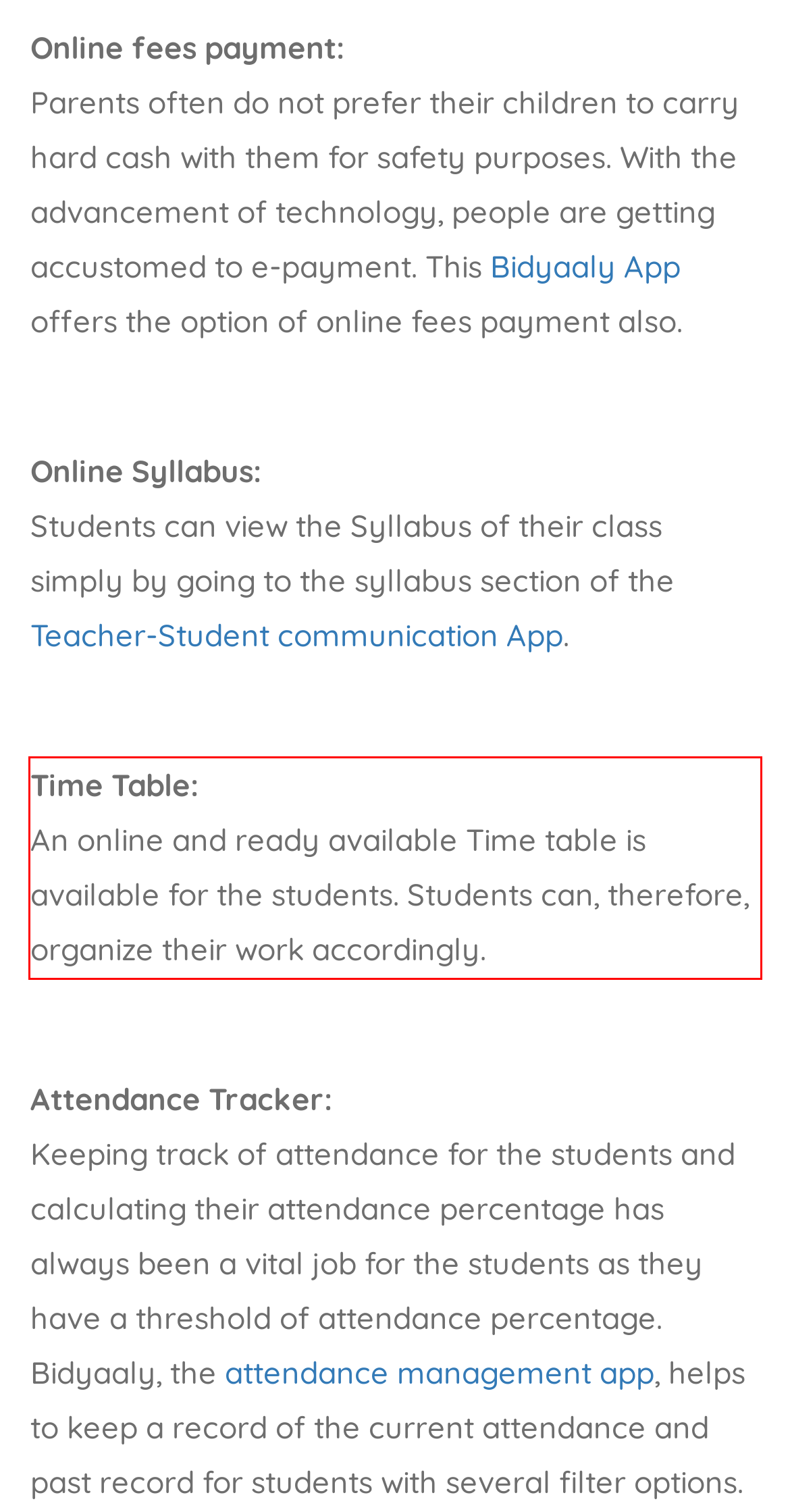Given a screenshot of a webpage with a red bounding box, extract the text content from the UI element inside the red bounding box.

Time Table: An online and ready available Time table is available for the students. Students can, therefore, organize their work accordingly.